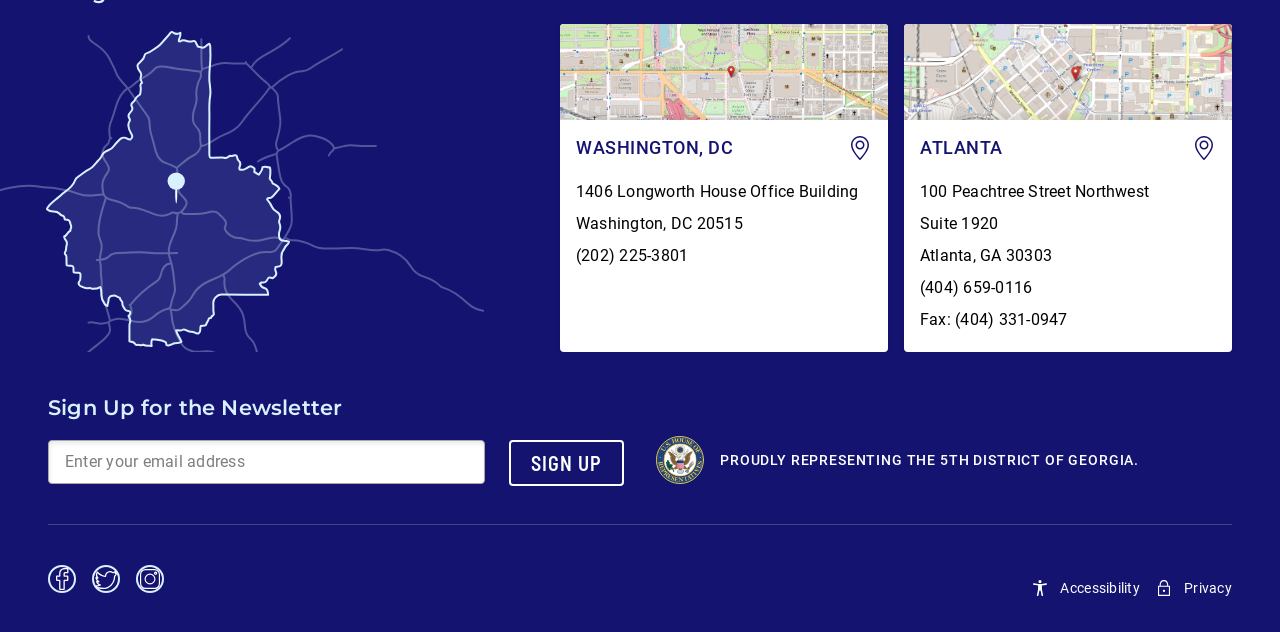What is the purpose of the 'SIGN UP' button?
Based on the visual content, answer with a single word or a brief phrase.

To sign up for the newsletter